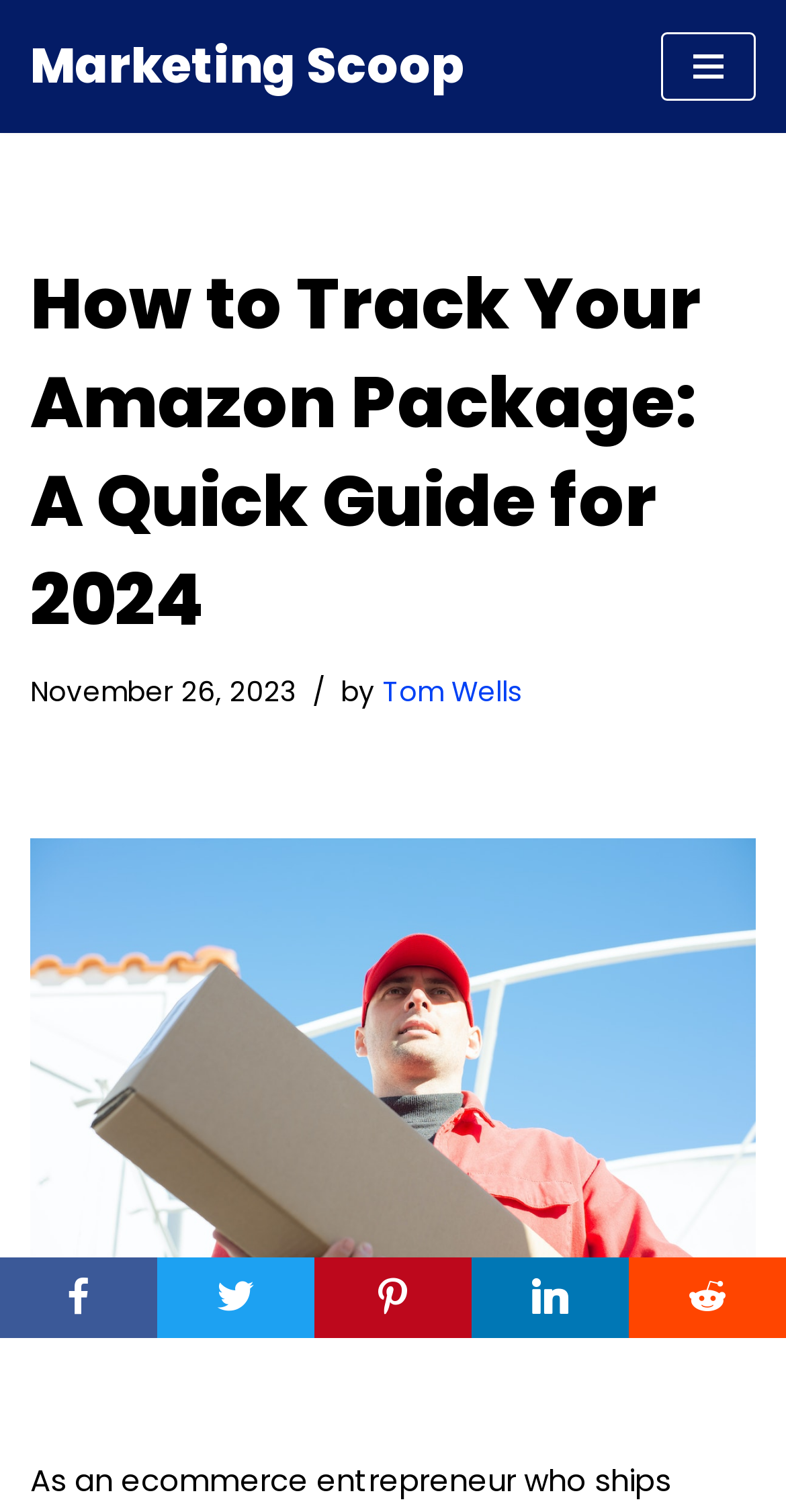Offer a meticulous description of the webpage's structure and content.

The webpage is about tracking Amazon packages, with a focus on a quick guide for 2024. At the top left of the page, there is a "Skip to content" link. Next to it, on the top center, is a link to "Marketing Scoop". On the top right, there is a "Navigation Menu" button. 

Below the top navigation elements, there is a heading that reads "How to Track Your Amazon Package: A Quick Guide for 2024". Underneath the heading, there is a time element with the text "November 26, 2023", followed by the author's name, "Tom Wells". 

At the bottom of the page, there are five social media links, represented by icons, aligned horizontally from left to right.